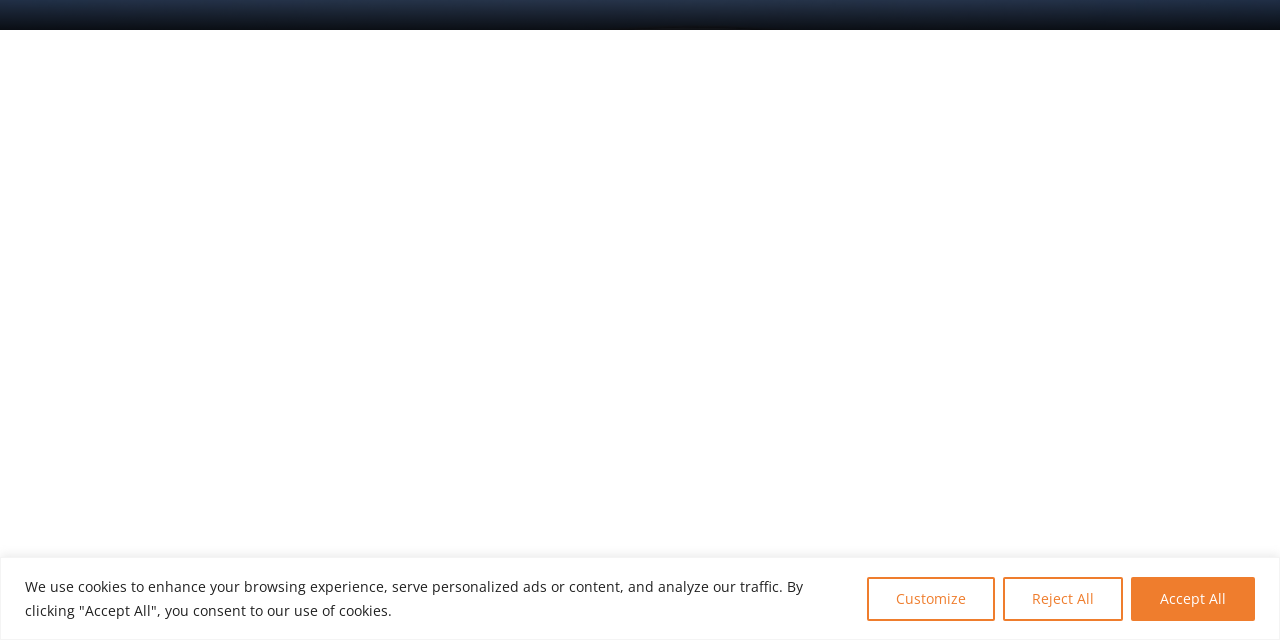Provide the bounding box coordinates of the HTML element described by the text: "Reject All". The coordinates should be in the format [left, top, right, bottom] with values between 0 and 1.

[0.784, 0.901, 0.877, 0.97]